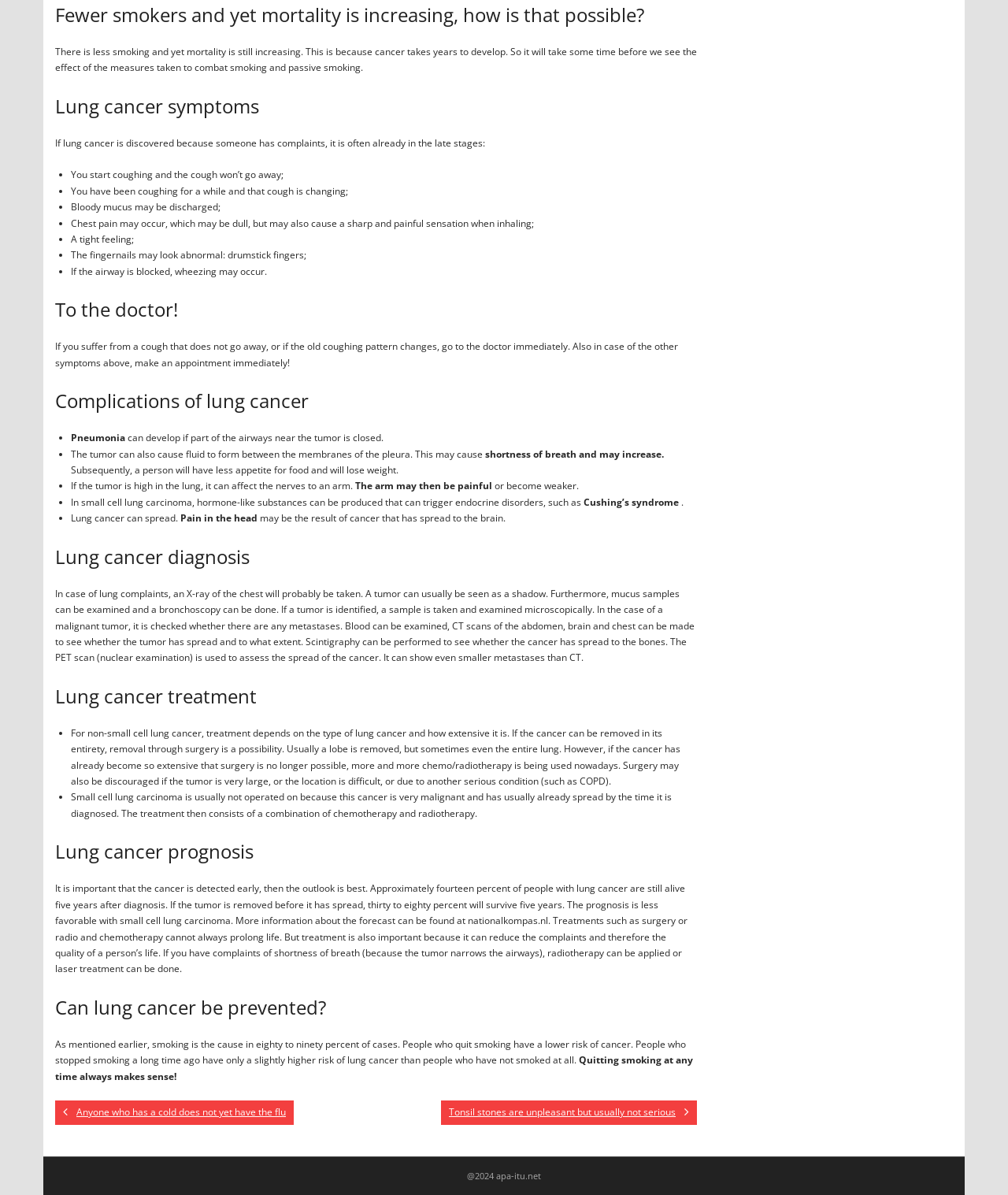What is the purpose of a PET scan in lung cancer diagnosis?
Using the details shown in the screenshot, provide a comprehensive answer to the question.

As stated in the section 'Lung cancer diagnosis', a PET scan is used to assess the spread of the cancer, and it can show even smaller metastases than CT.